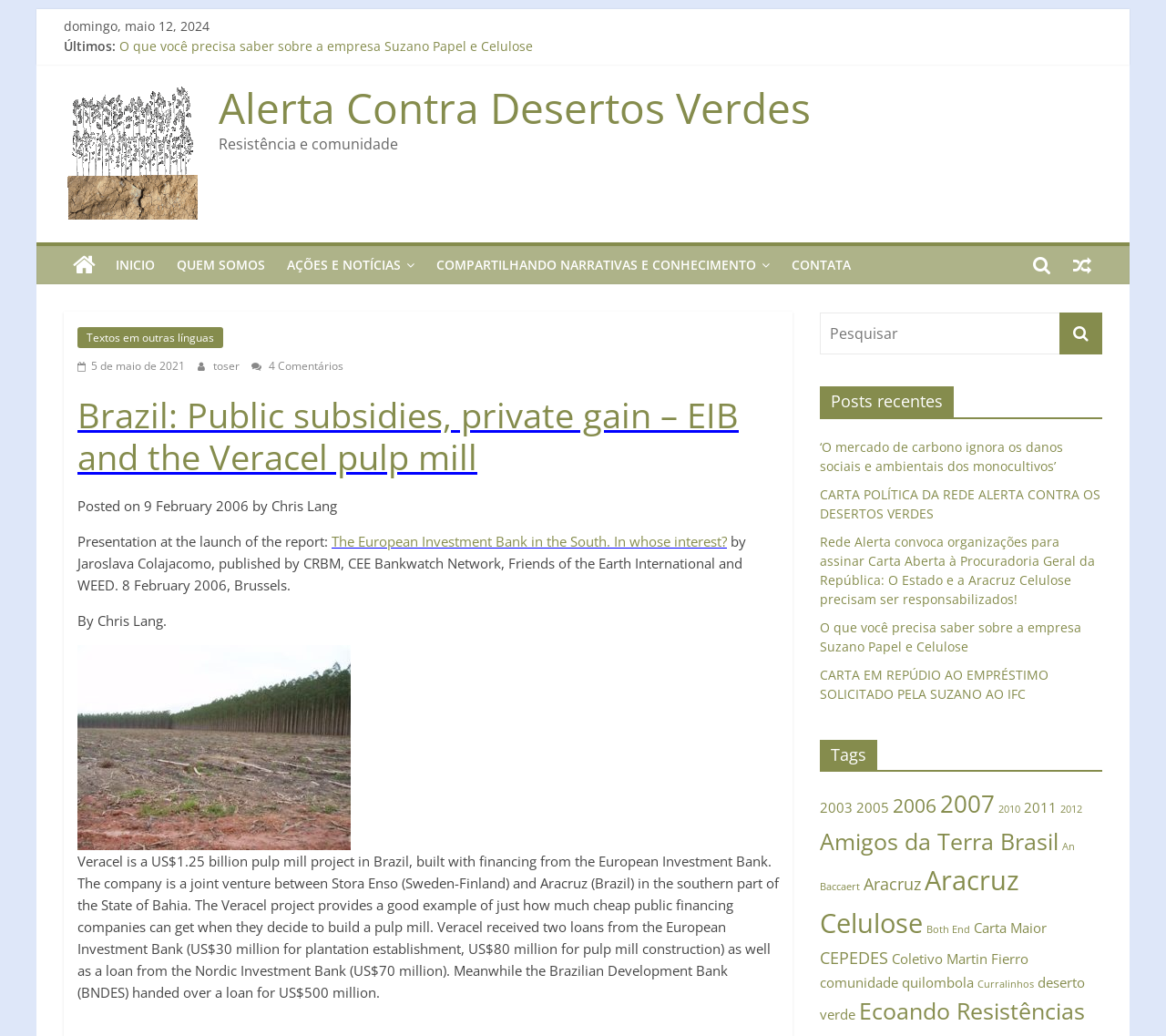Using the description: "4 Comentários", identify the bounding box of the corresponding UI element in the screenshot.

[0.216, 0.345, 0.295, 0.36]